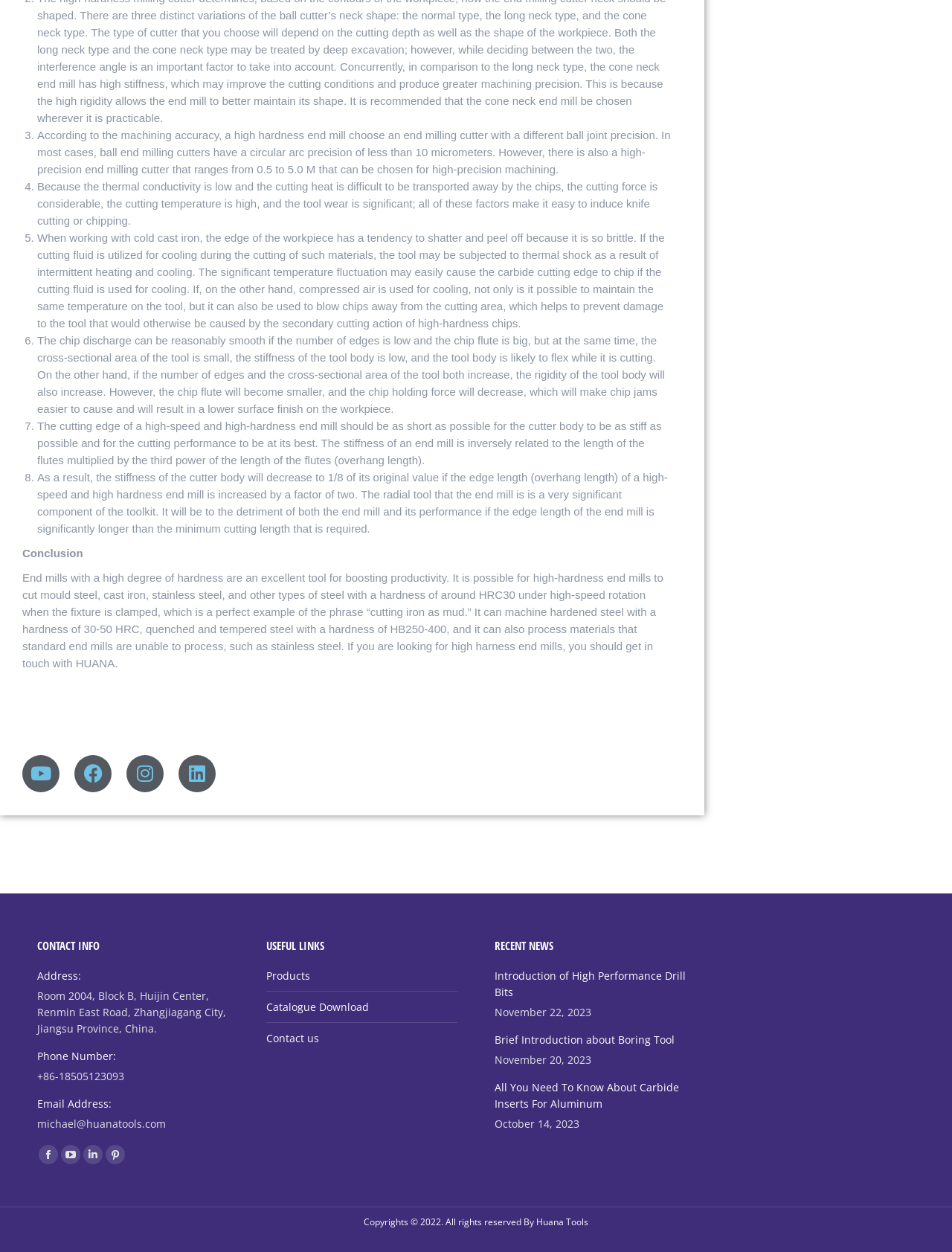What is the effect of thermal shock on the tool?
Using the image, provide a concise answer in one word or a short phrase.

Chipping